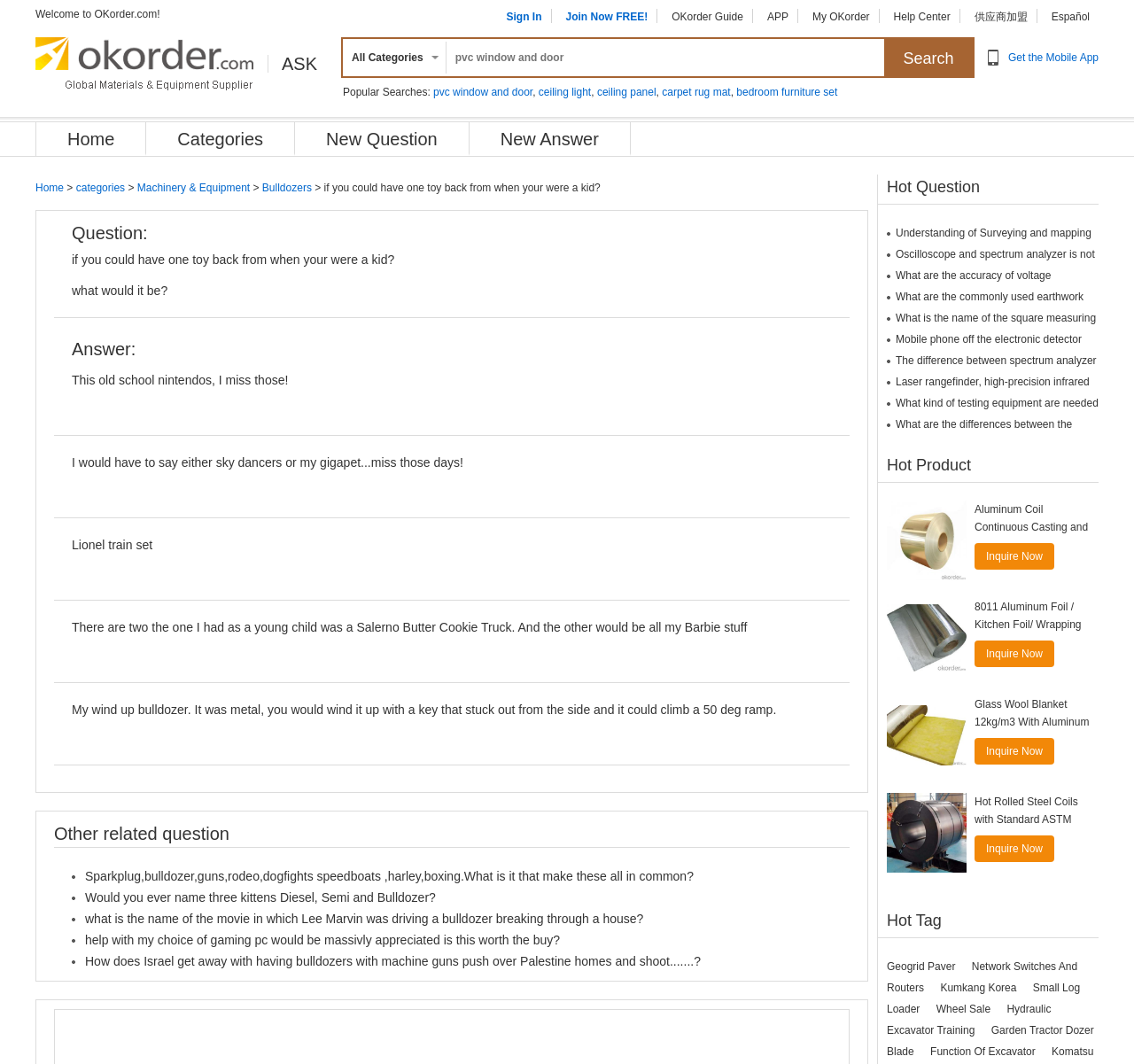Describe every aspect of the webpage comprehensively.

The webpage is a question-and-answer forum where users can ask and answer questions. At the top of the page, there is a header section with a welcome message, "Welcome to OKorder.com!", and several links to sign in, join, and access various features of the website. Below the header, there is a search bar where users can enter keywords to search for questions and answers.

On the left side of the page, there is a navigation menu with links to different categories, including "Home", "Categories", "New Question", and "New Answer". Below the navigation menu, there is a section displaying popular searches, including "pvc window and door", "ceiling light", and "bedroom furniture set".

The main content of the page is a question-and-answer section, where a user has asked, "if you could have one toy back from when your were a kid?" and several users have responded with their answers. The answers are displayed in a list, with each answer accompanied by a username and a timestamp.

Below the question-and-answer section, there is a section titled "Other related questions", which displays a list of related questions that users can click on to view. These questions are related to bulldozers, toys, and other topics.

On the right side of the page, there is a section titled "Hot Question", which displays a list of popular questions that users can click on to view. These questions are related to surveying and mapping instruments, electronic measurement, and other technical topics.

Below the "Hot Question" section, there is a section titled "Hot Product", which displays a list of products that users can click on to view. These products are related to aluminum coils, construction materials, and other industrial products.

Throughout the page, there are several images, including a logo at the top of the page and product images in the "Hot Product" section. The overall layout of the page is organized and easy to navigate, with clear headings and concise text.